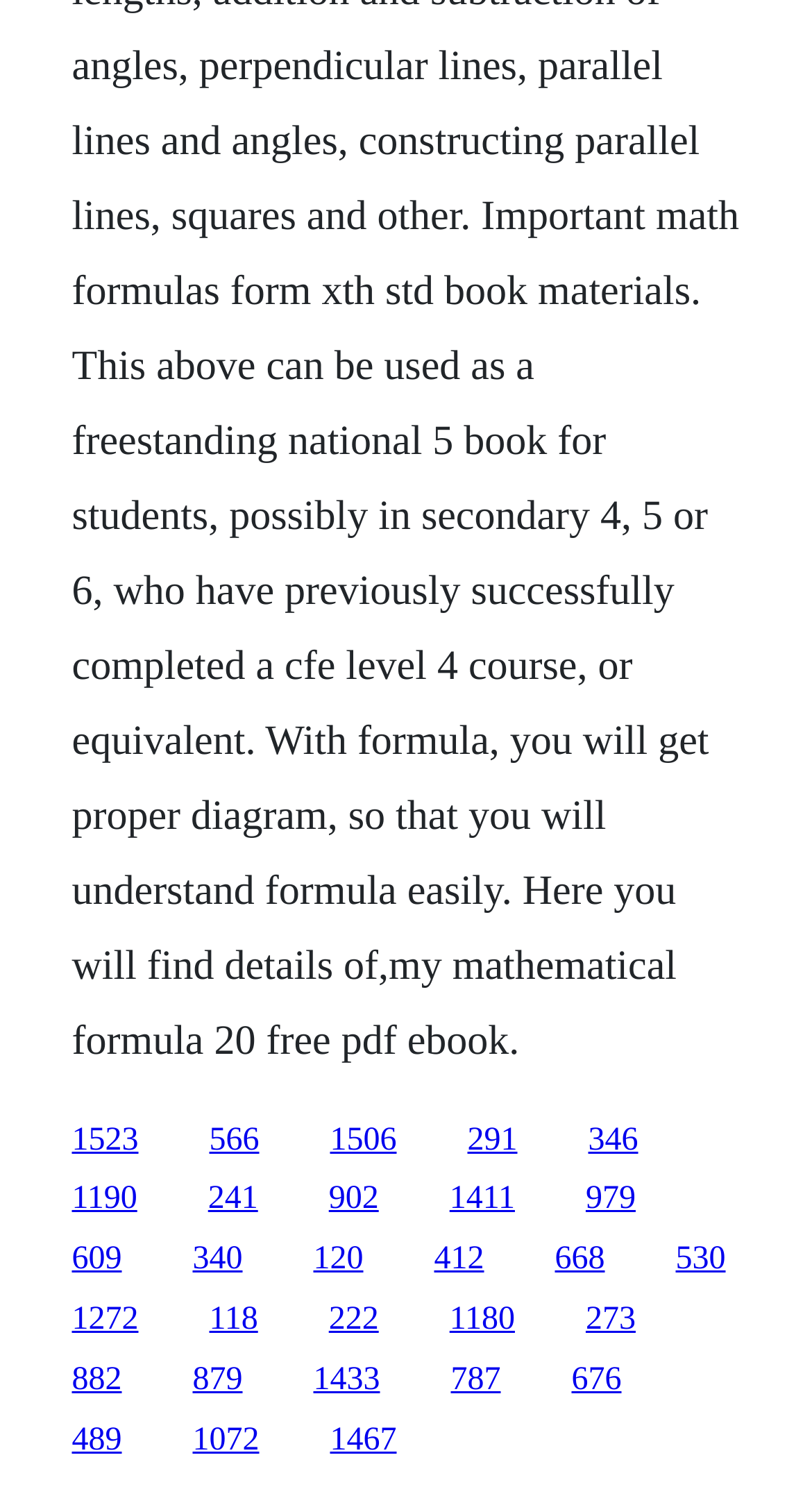Using the element description provided, determine the bounding box coordinates in the format (top-left x, top-left y, bottom-right x, bottom-right y). Ensure that all values are floating point numbers between 0 and 1. Element description: 1072

[0.237, 0.956, 0.319, 0.98]